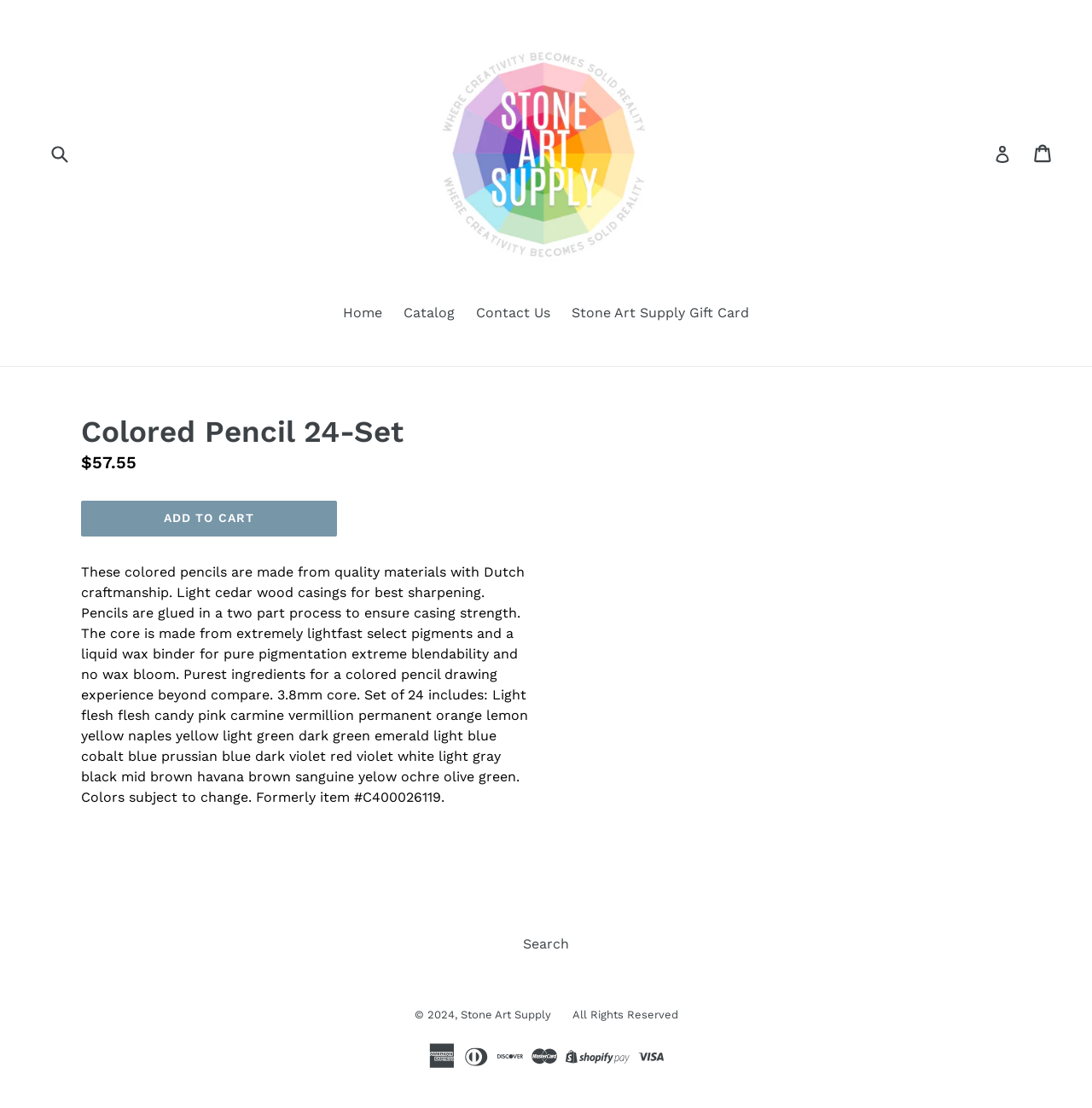Identify the bounding box coordinates of the area you need to click to perform the following instruction: "Log in".

[0.91, 0.123, 0.926, 0.154]